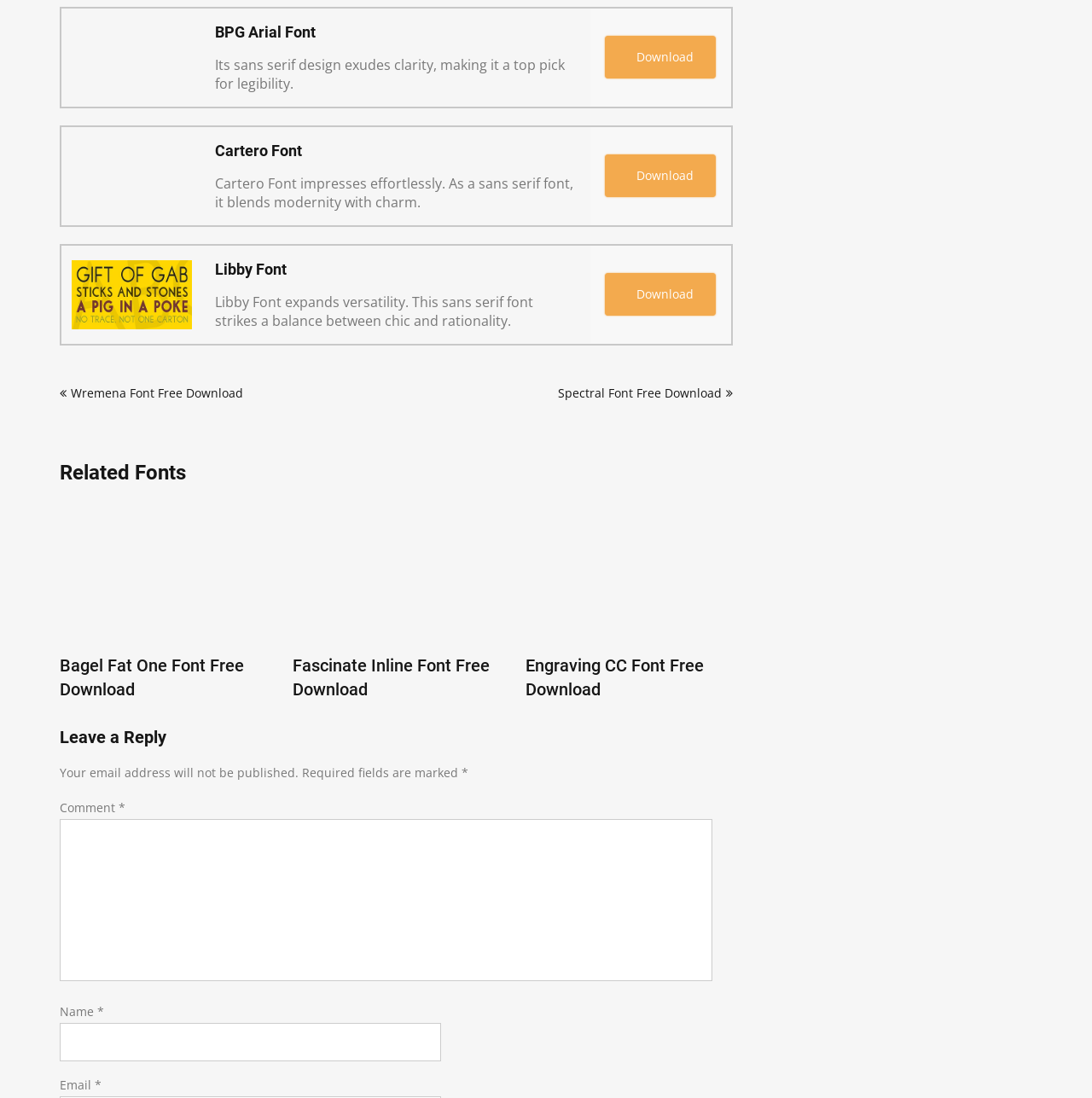Using the elements shown in the image, answer the question comprehensively: What is the name of the first font option?

The first font option listed on the webpage is BPG Arial Font, which is described as having a sans serif design that exudes clarity, making it a top pick for legibility.